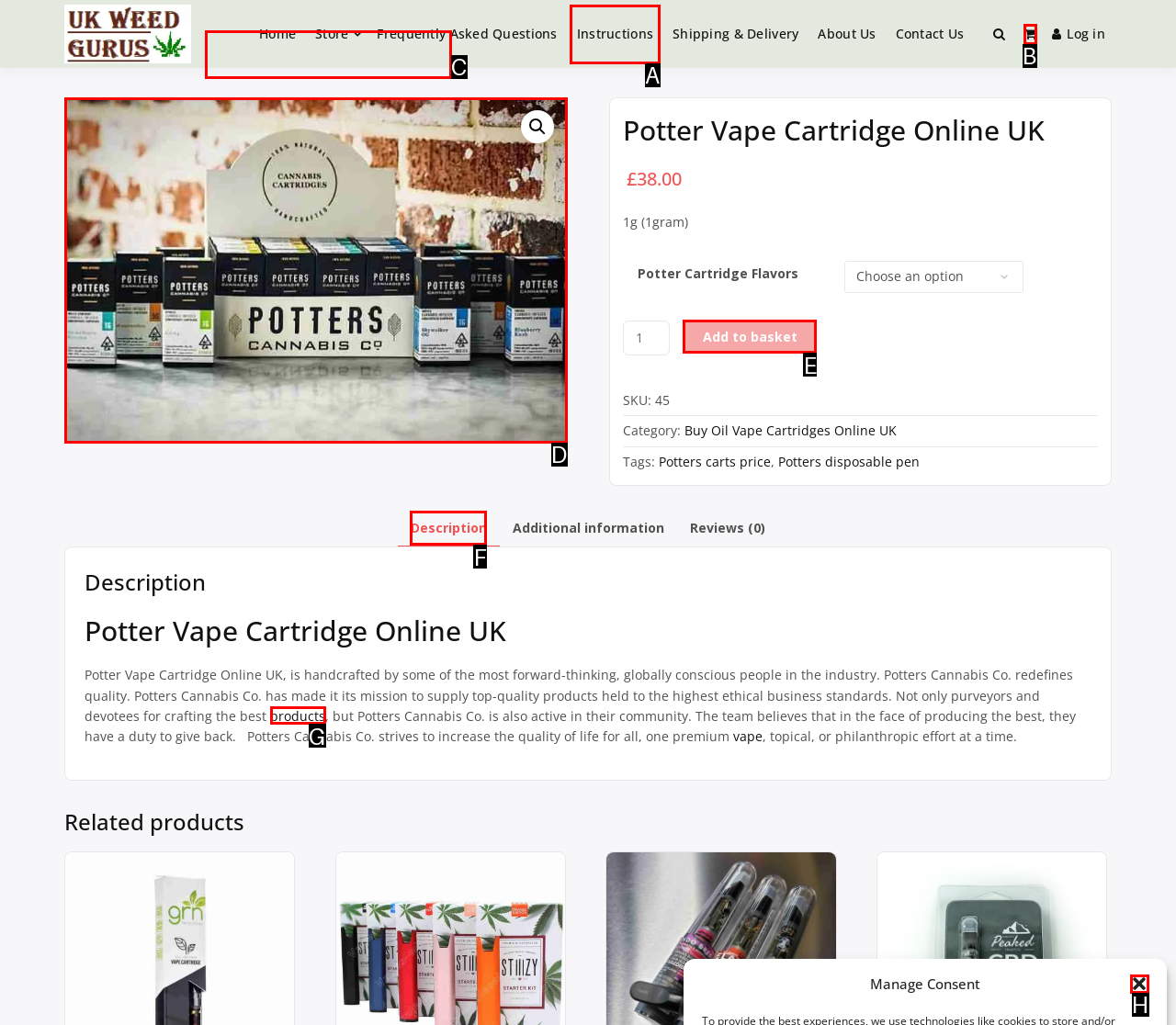Specify which HTML element I should click to complete this instruction: View 'Description' Answer with the letter of the relevant option.

F